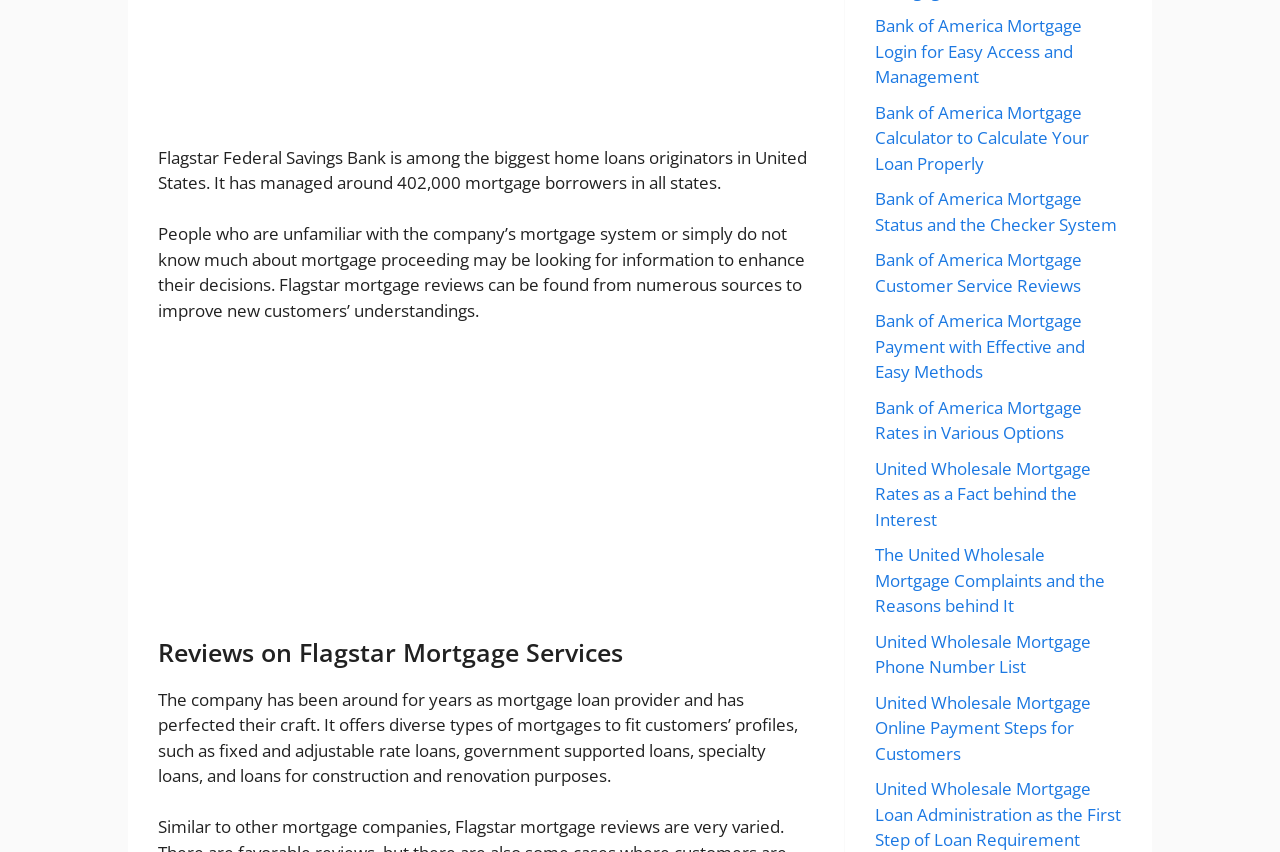Identify the bounding box coordinates of the HTML element based on this description: "aria-label="Advertisement" name="aswift_3" title="Advertisement"".

[0.123, 0.409, 0.636, 0.738]